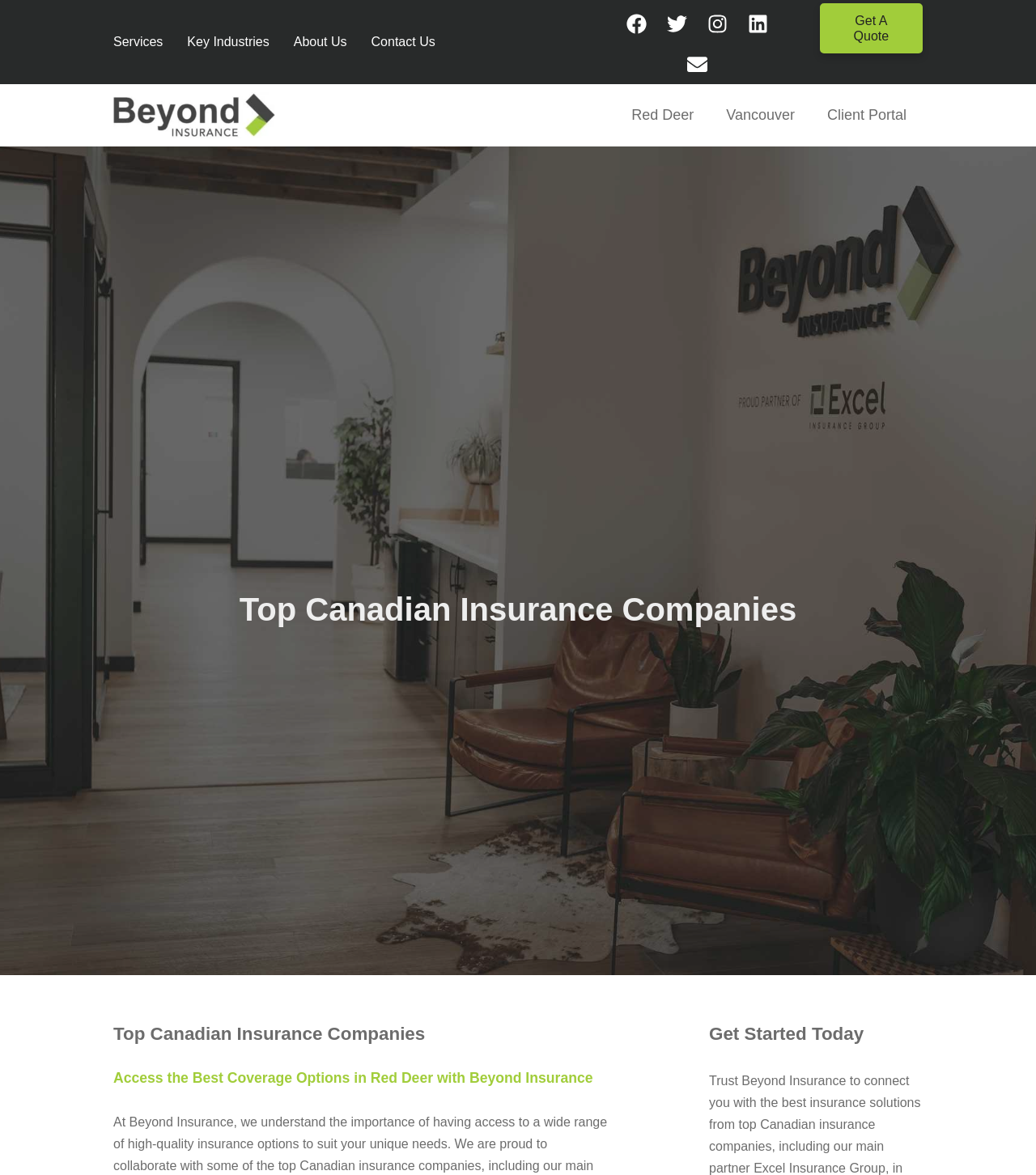What are the social media platforms available?
Please give a detailed and thorough answer to the question, covering all relevant points.

I found the social media links at the top of the webpage, and they are Facebook, Twitter, Instagram, and Linkedin, each with its corresponding image icon.